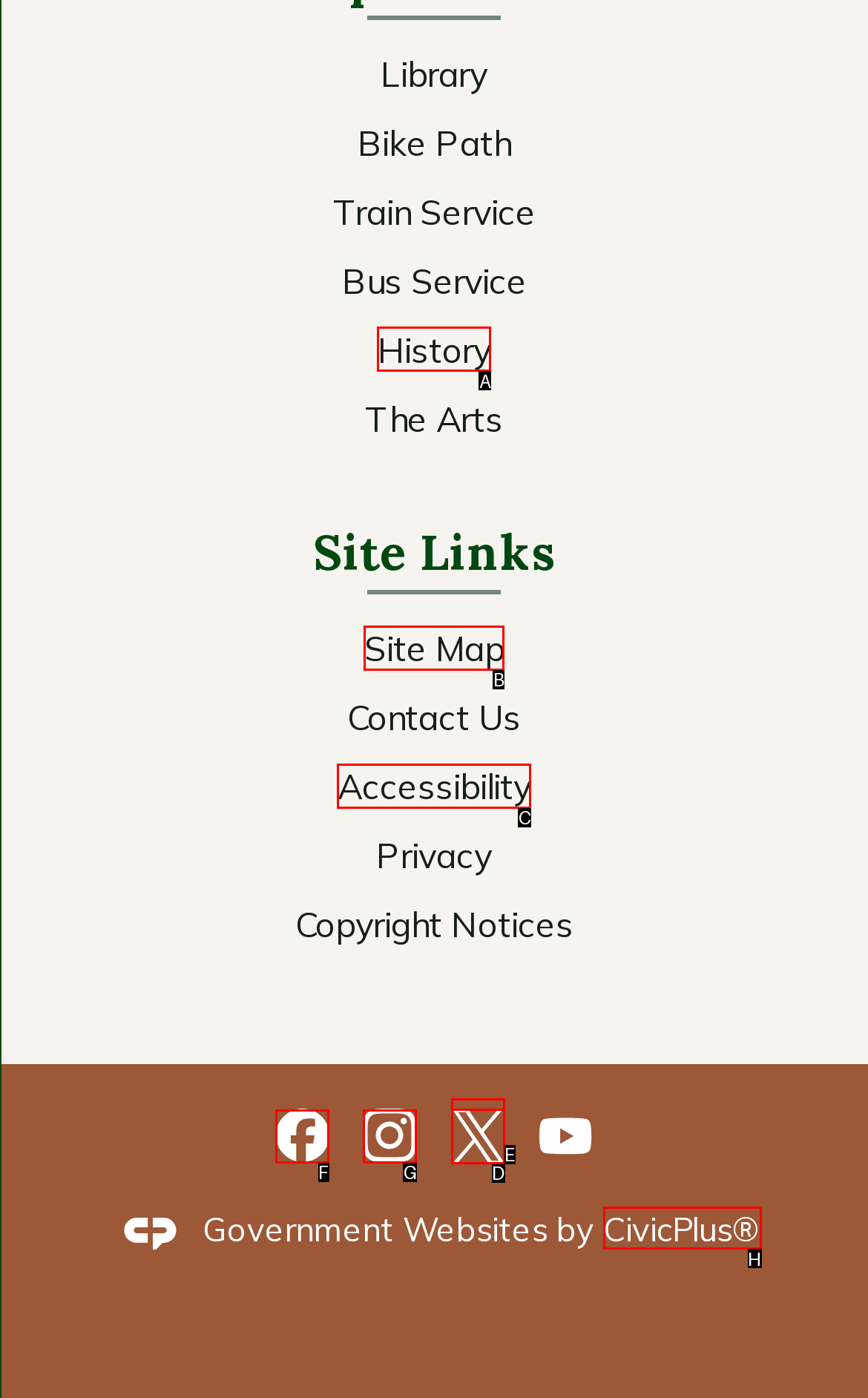Determine which option fits the following description: Accessibility
Answer with the corresponding option's letter directly.

C